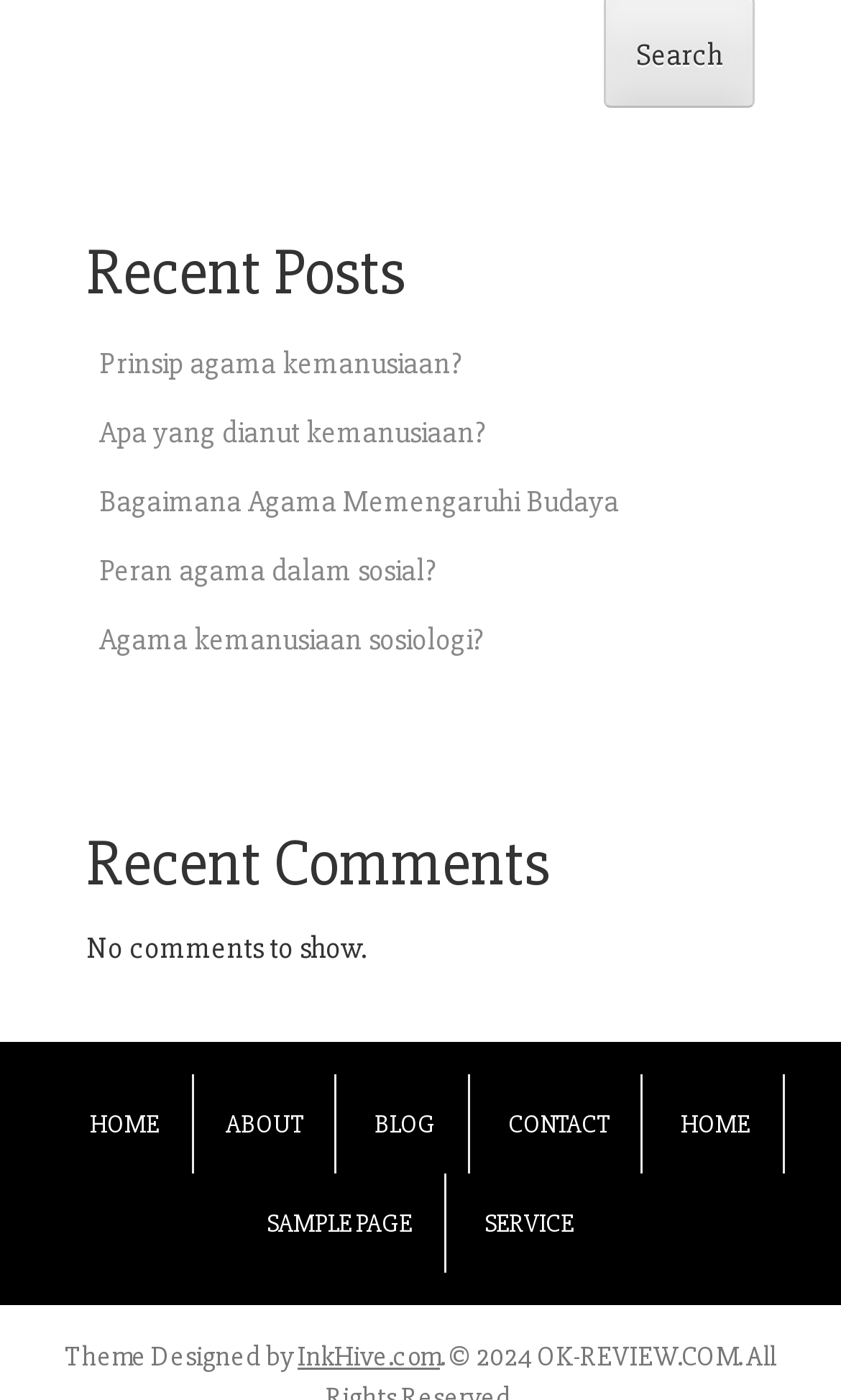Determine the bounding box coordinates of the UI element described below. Use the format (top-left x, top-left y, bottom-right x, bottom-right y) with floating point numbers between 0 and 1: 413-747-5666

None